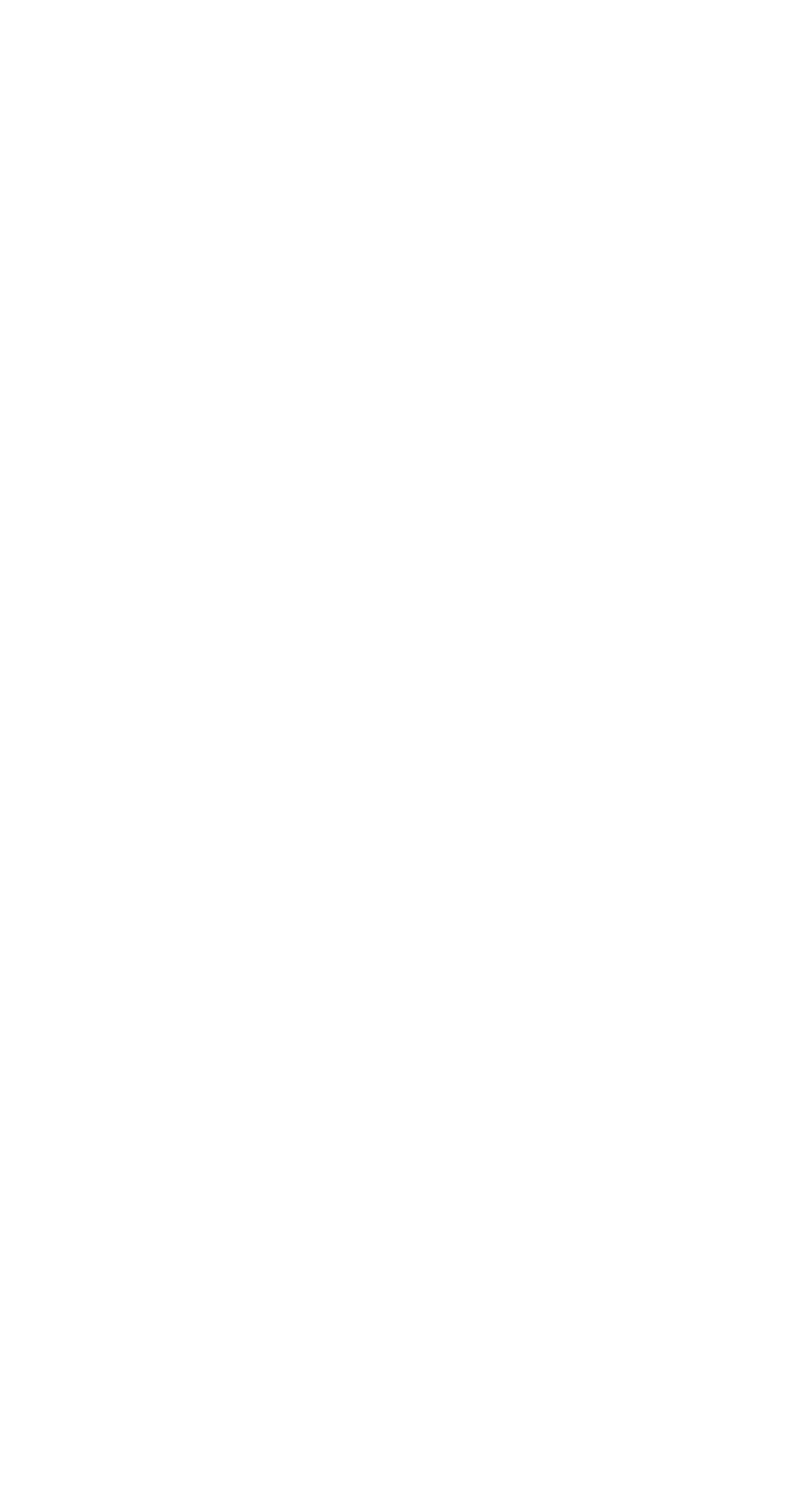Determine the bounding box coordinates of the region that needs to be clicked to achieve the task: "Add to cart".

[0.578, 0.571, 0.89, 0.617]